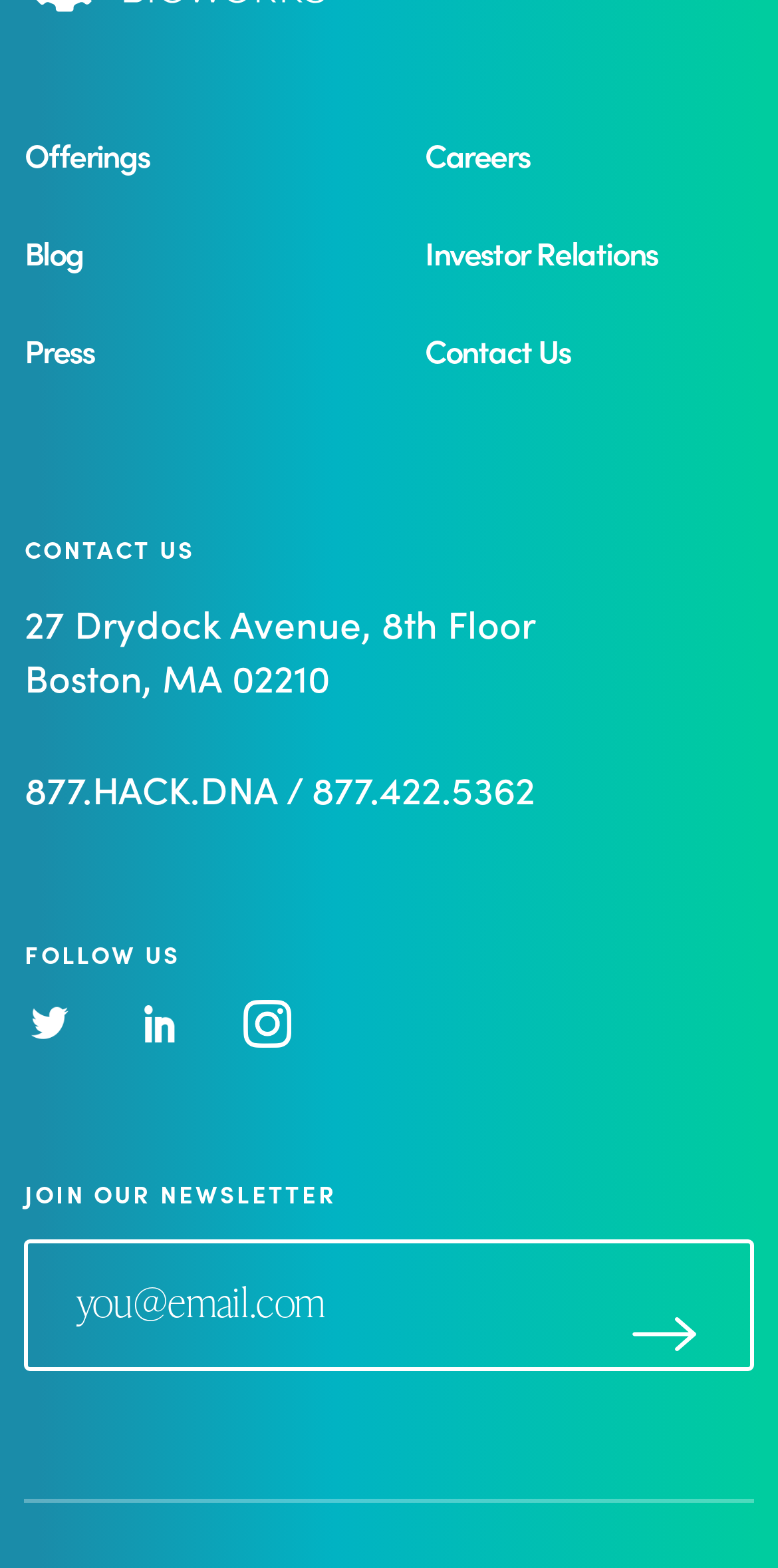What is the phone number of the company?
Using the image as a reference, answer the question with a short word or phrase.

877.422.5362